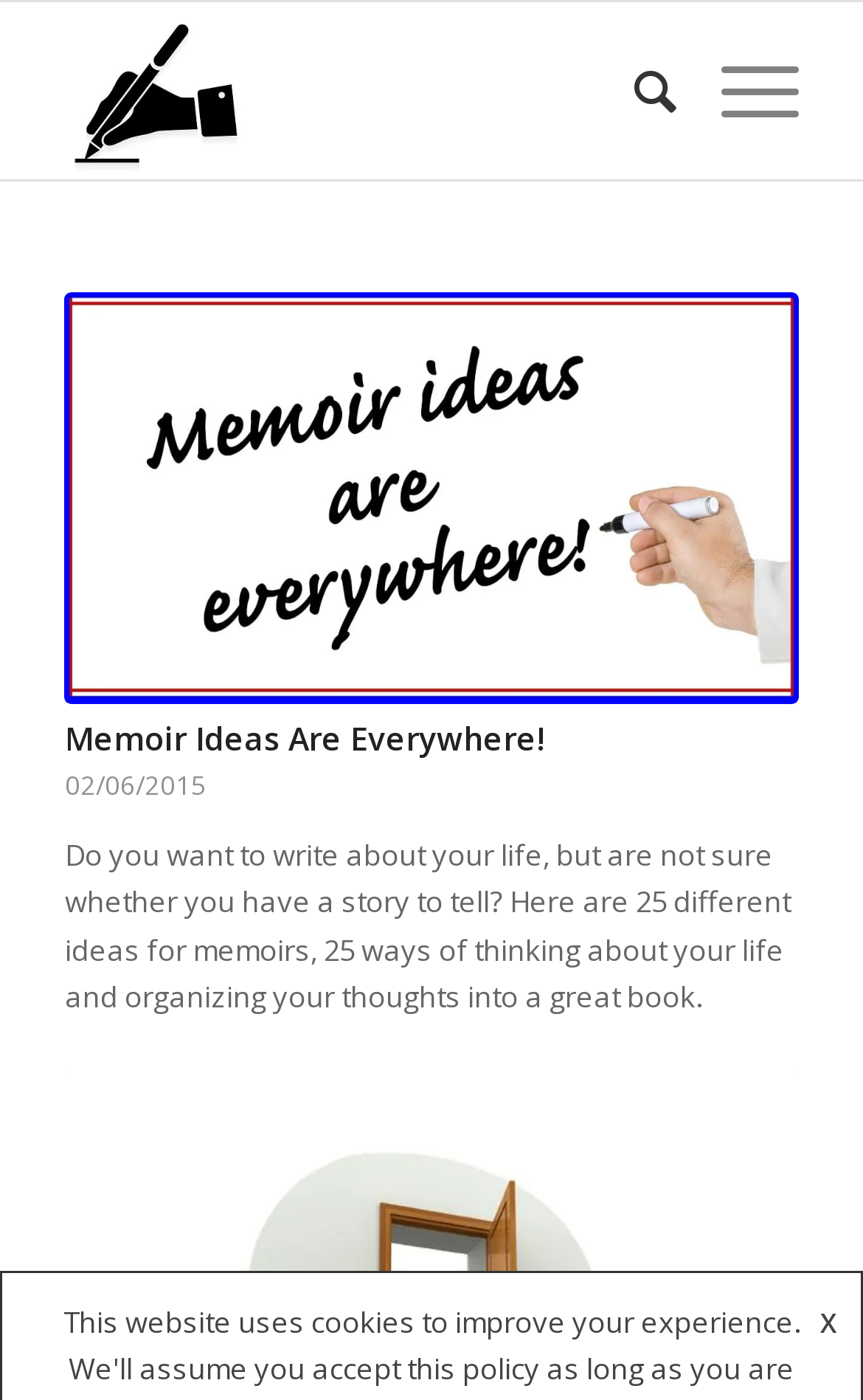Please give a short response to the question using one word or a phrase:
What is the topic of the article?

Memoir ideas